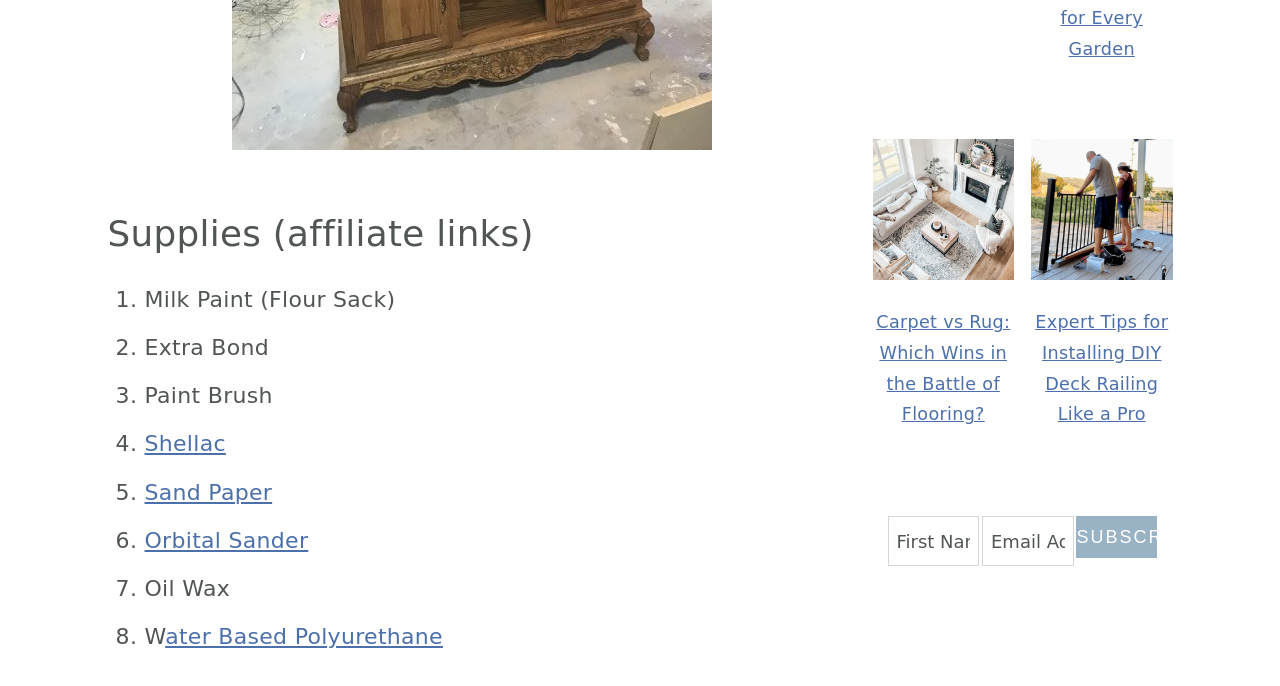Mark the bounding box of the element that matches the following description: "Orbital Sander".

[0.113, 0.769, 0.241, 0.806]